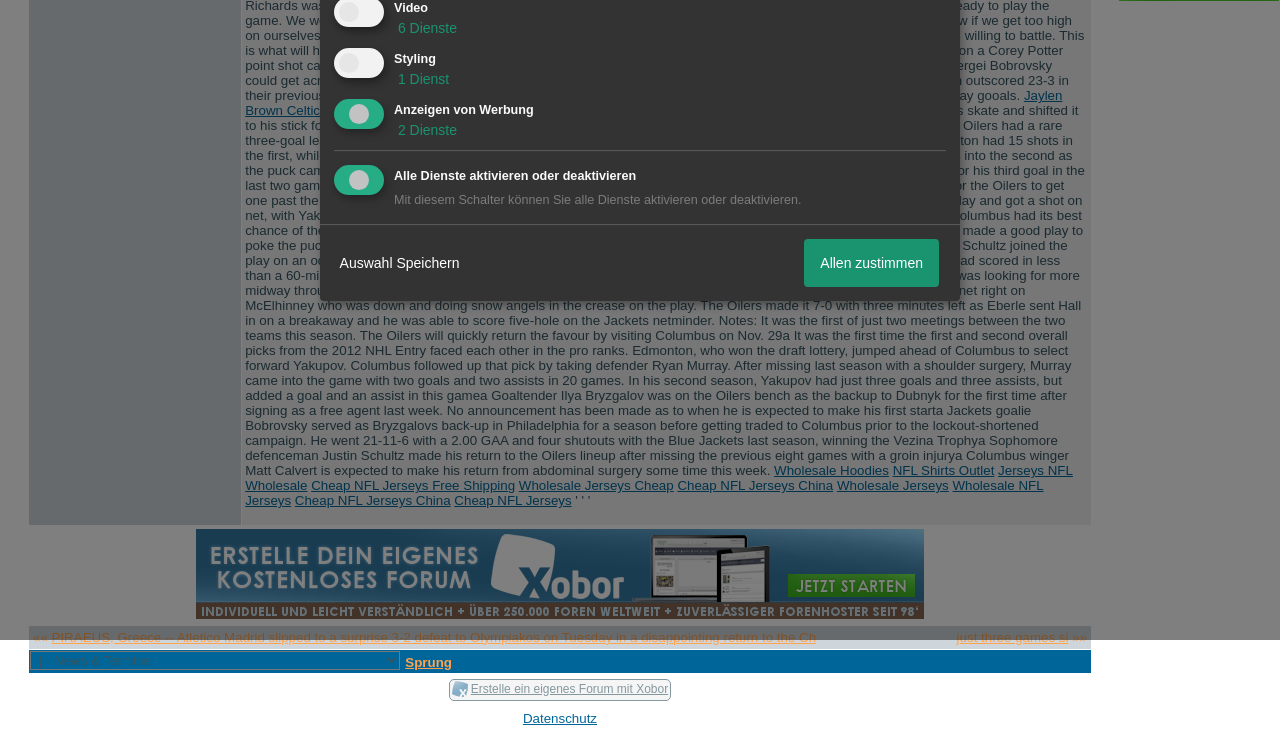Identify the bounding box for the UI element specified in this description: "Wholesale Jerseys Cheap". The coordinates must be four float numbers between 0 and 1, formatted as [left, top, right, bottom].

[0.405, 0.65, 0.526, 0.67]